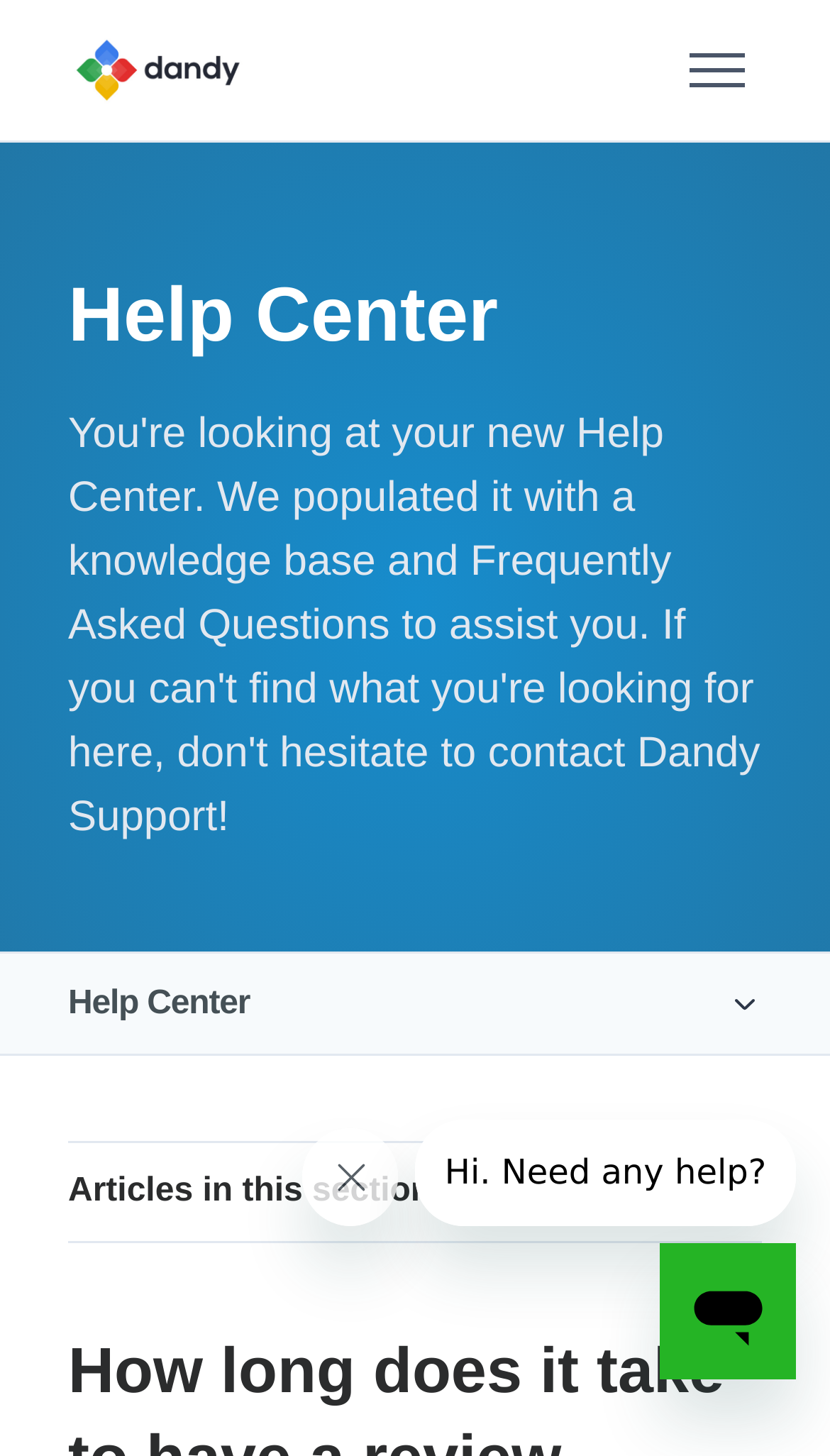What is the purpose of the button in the top right corner?
Respond with a short answer, either a single word or a phrase, based on the image.

Toggle navigation menu